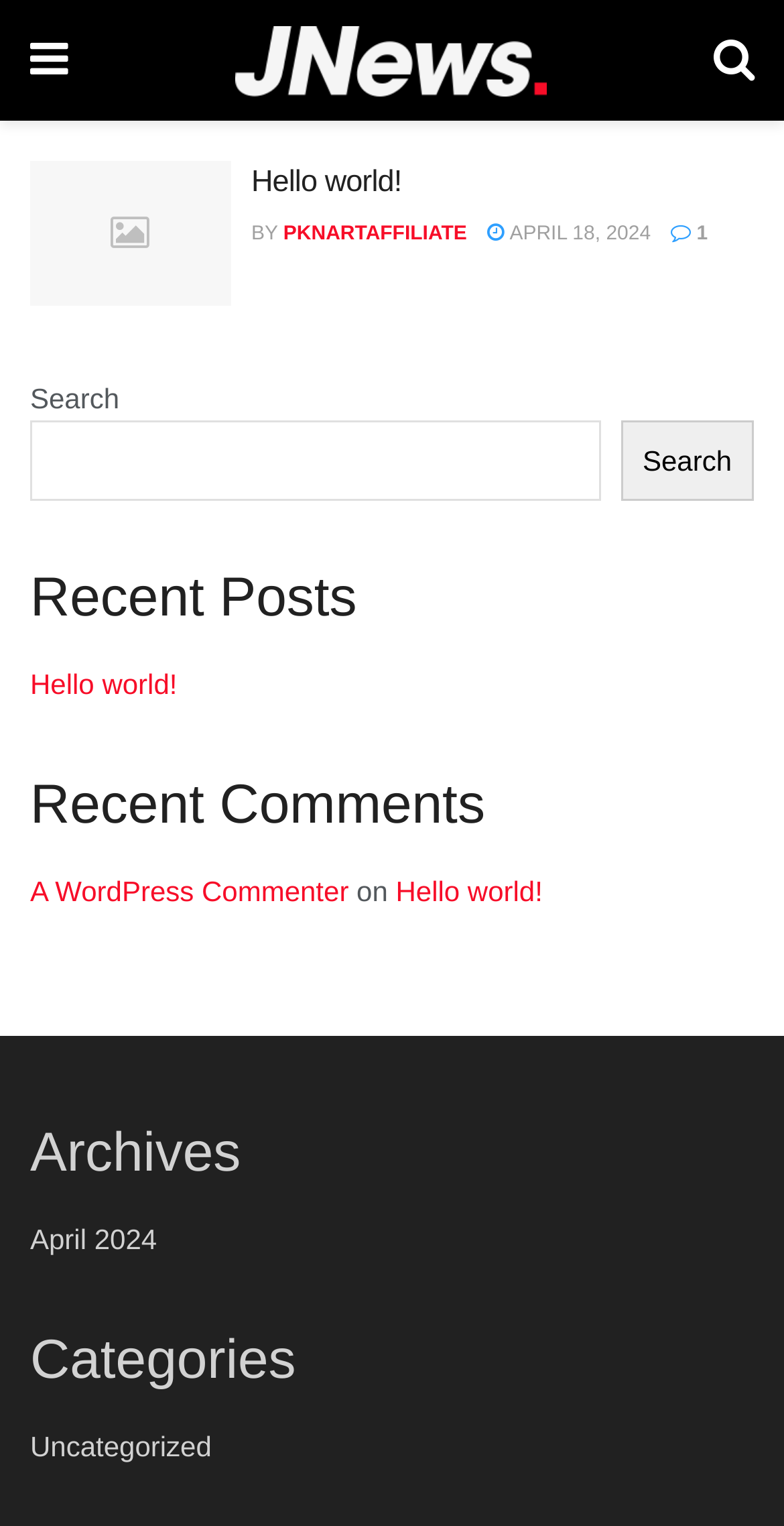Please specify the bounding box coordinates in the format (top-left x, top-left y, bottom-right x, bottom-right y), with values ranging from 0 to 1. Identify the bounding box for the UI component described as follows: Search

None